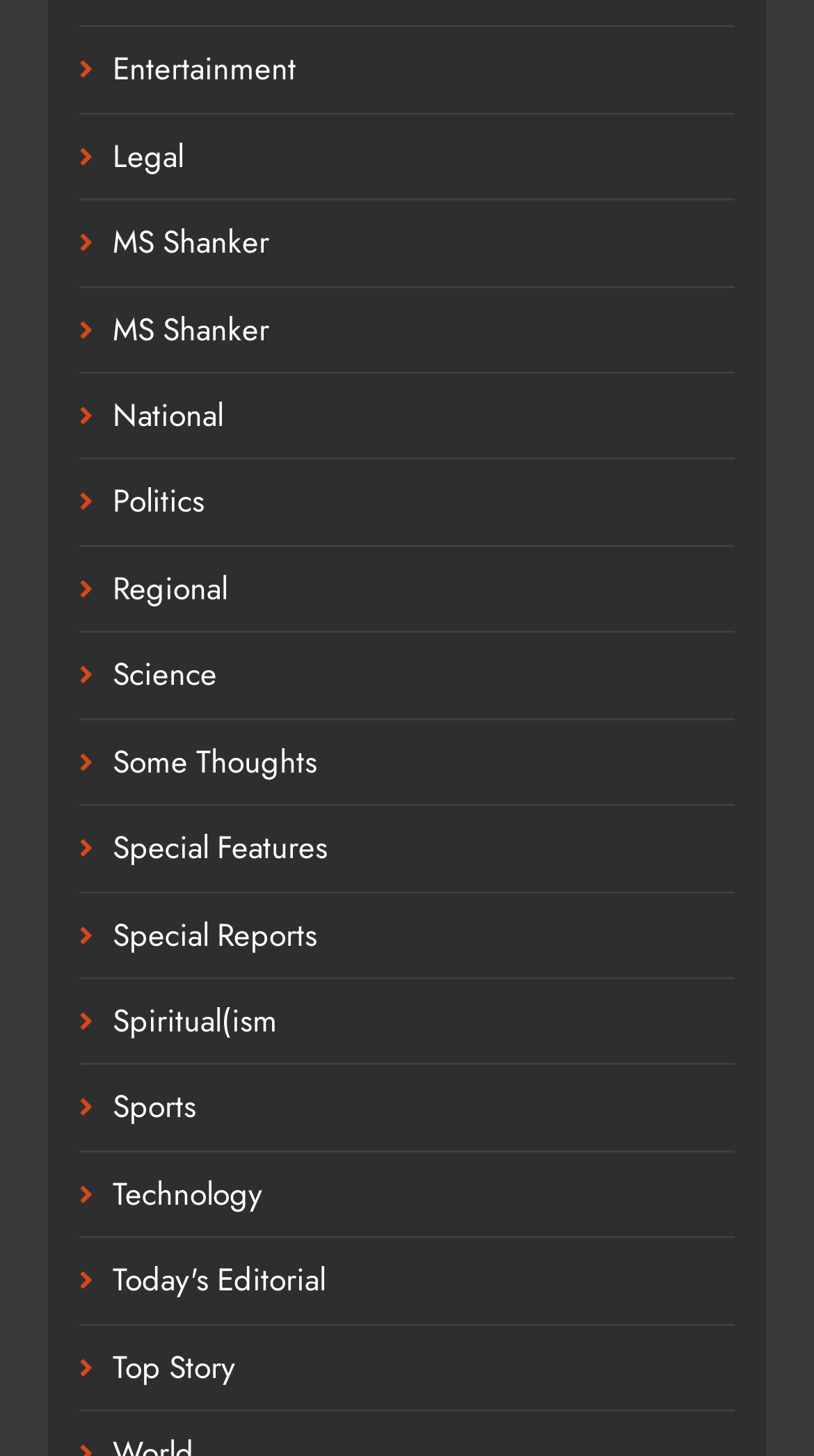Identify the bounding box coordinates of the region that should be clicked to execute the following instruction: "Explore Special Features".

[0.138, 0.567, 0.403, 0.598]